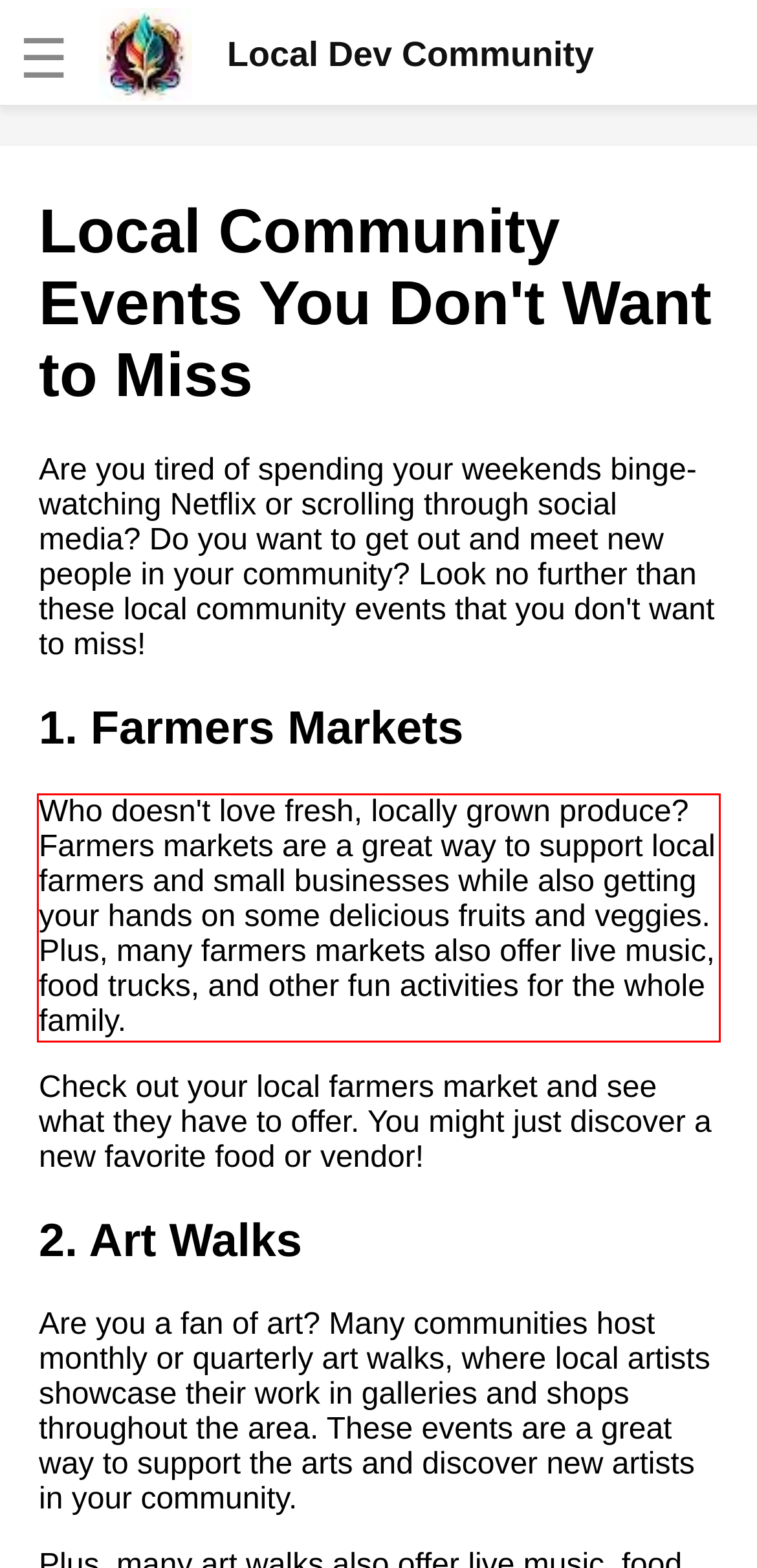You have a webpage screenshot with a red rectangle surrounding a UI element. Extract the text content from within this red bounding box.

Who doesn't love fresh, locally grown produce? Farmers markets are a great way to support local farmers and small businesses while also getting your hands on some delicious fruits and veggies. Plus, many farmers markets also offer live music, food trucks, and other fun activities for the whole family.